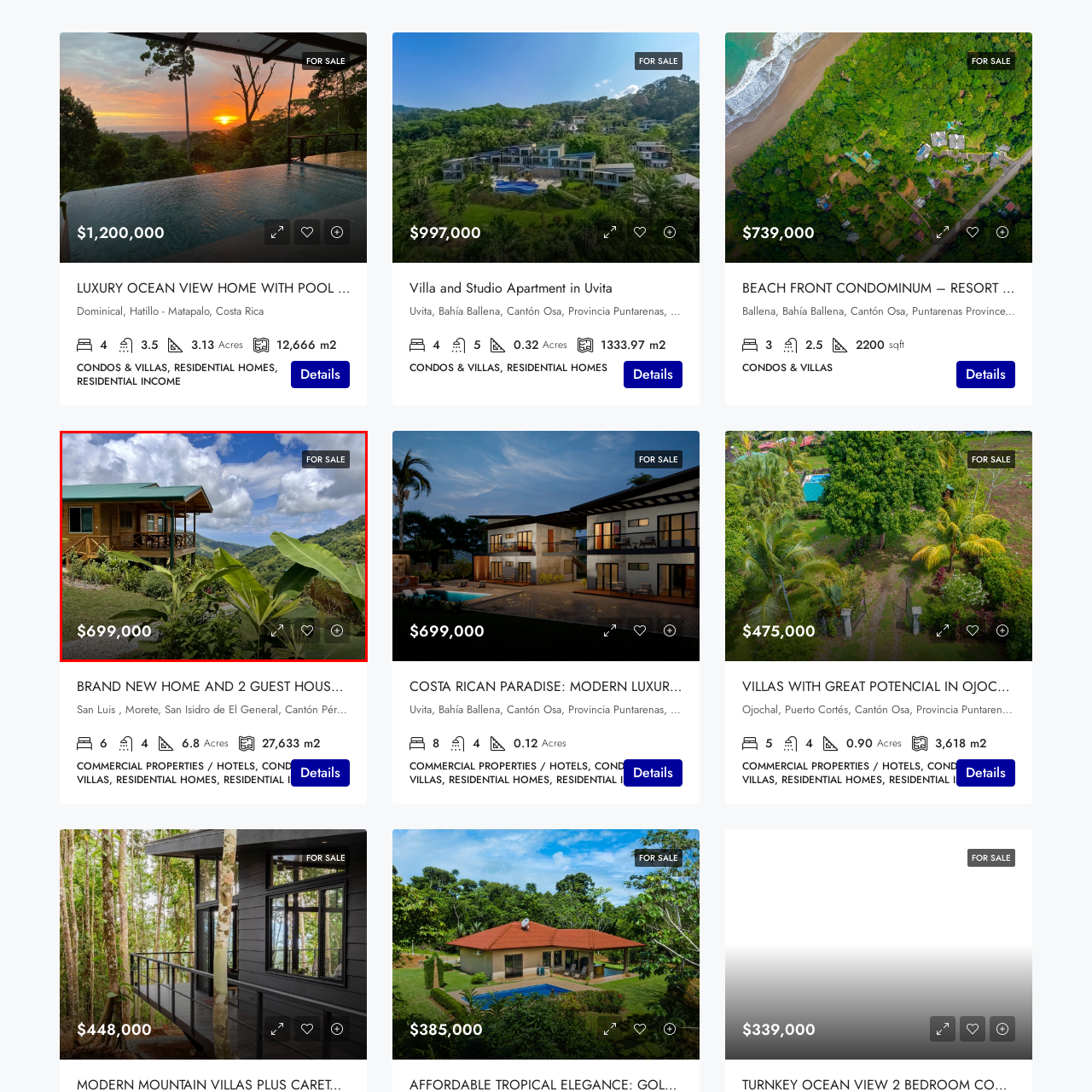What type of views can be seen from the porch?
Please carefully analyze the image highlighted by the red bounding box and give a thorough response based on the visual information contained within that section.

According to the caption, the porch of the wooden home overlooks stunning panoramic views of the surrounding mountains and tropical landscapes, creating an inviting atmosphere.